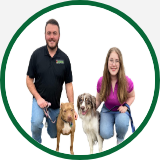Interpret the image and provide an in-depth description.

The image features two individuals, a man and a woman, crouching beside two dogs. The man, dressed in a black shirt and jeans, is holding a leash attached to a brown dog, while the woman, wearing a pink shirt, is holding the leash of a white and brown dog. They both appear friendly and engaged, likely as part of their work with dog training and behavioral support. The circular layout highlights their connection with the dogs, and the overall scene embodies a positive environment for pet care and training. This image represents the professional services offered by Bark Busters Mid-Maryland, which specializes in addressing canine behavioral issues and enhancing the bond between dogs and their owners.